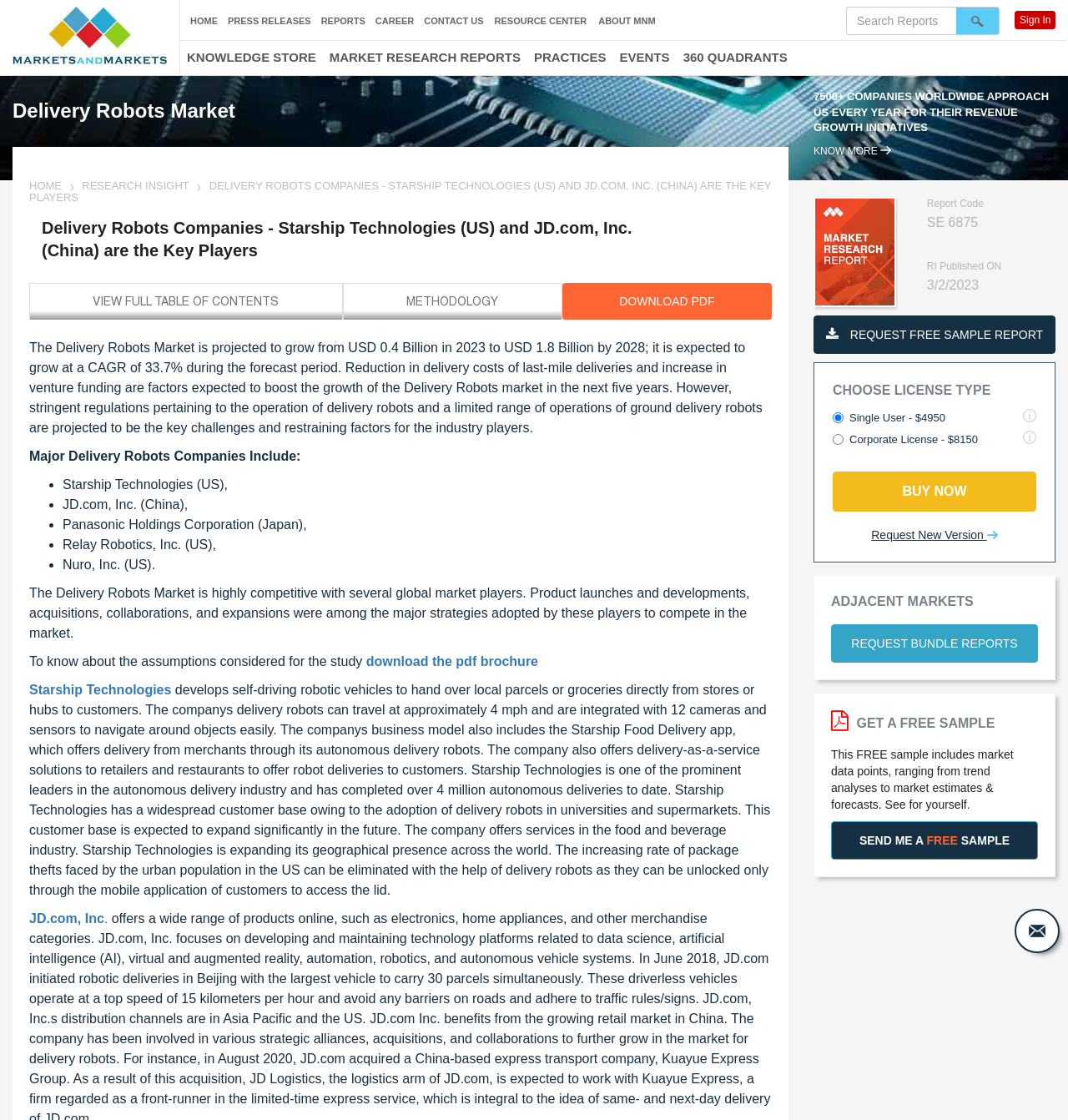Identify the bounding box coordinates of the element that should be clicked to fulfill this task: "Request a free sample report". The coordinates should be provided as four float numbers between 0 and 1, i.e., [left, top, right, bottom].

[0.762, 0.281, 0.988, 0.316]